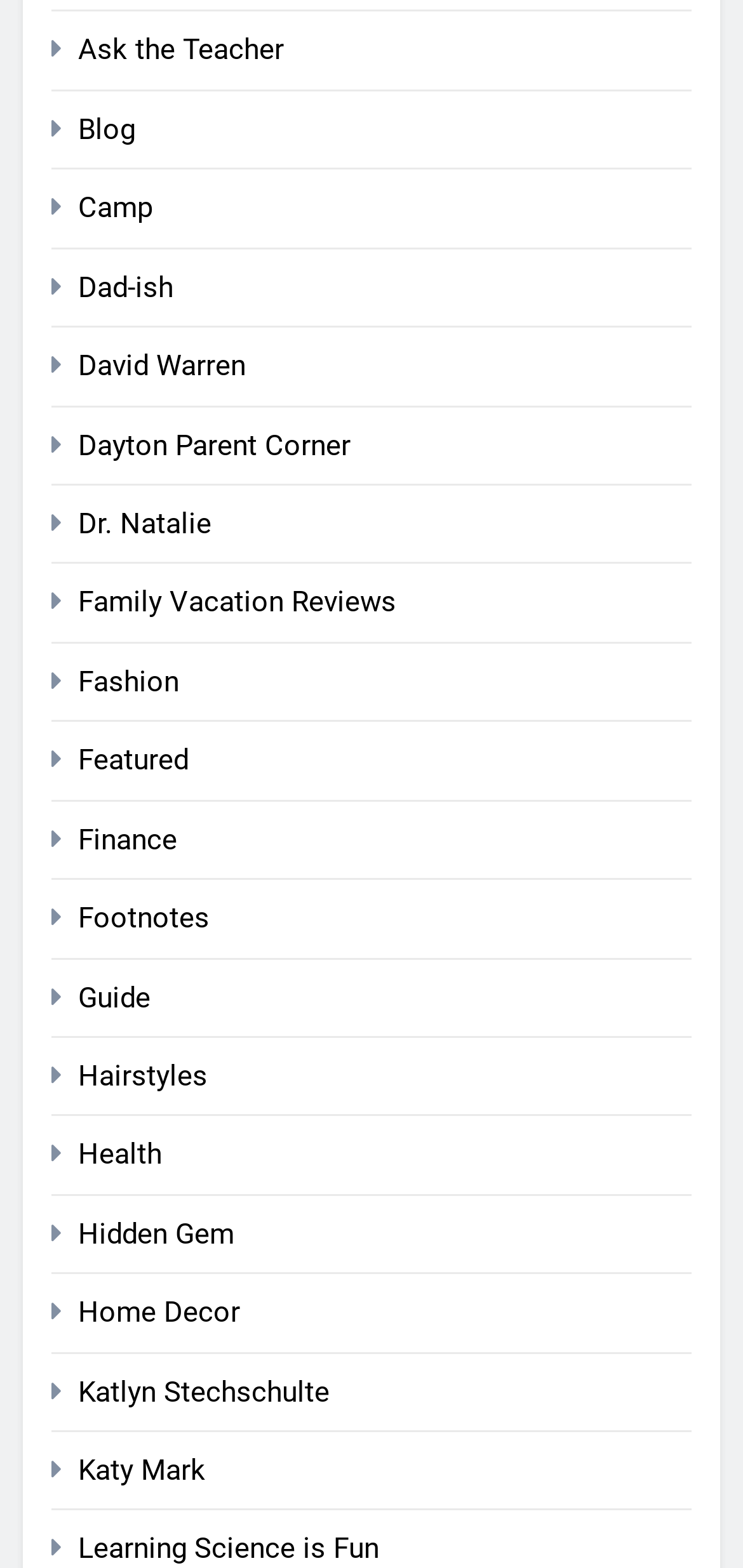Identify the bounding box coordinates for the region of the element that should be clicked to carry out the instruction: "read 'Dr. Natalie'". The bounding box coordinates should be four float numbers between 0 and 1, i.e., [left, top, right, bottom].

[0.105, 0.323, 0.285, 0.345]